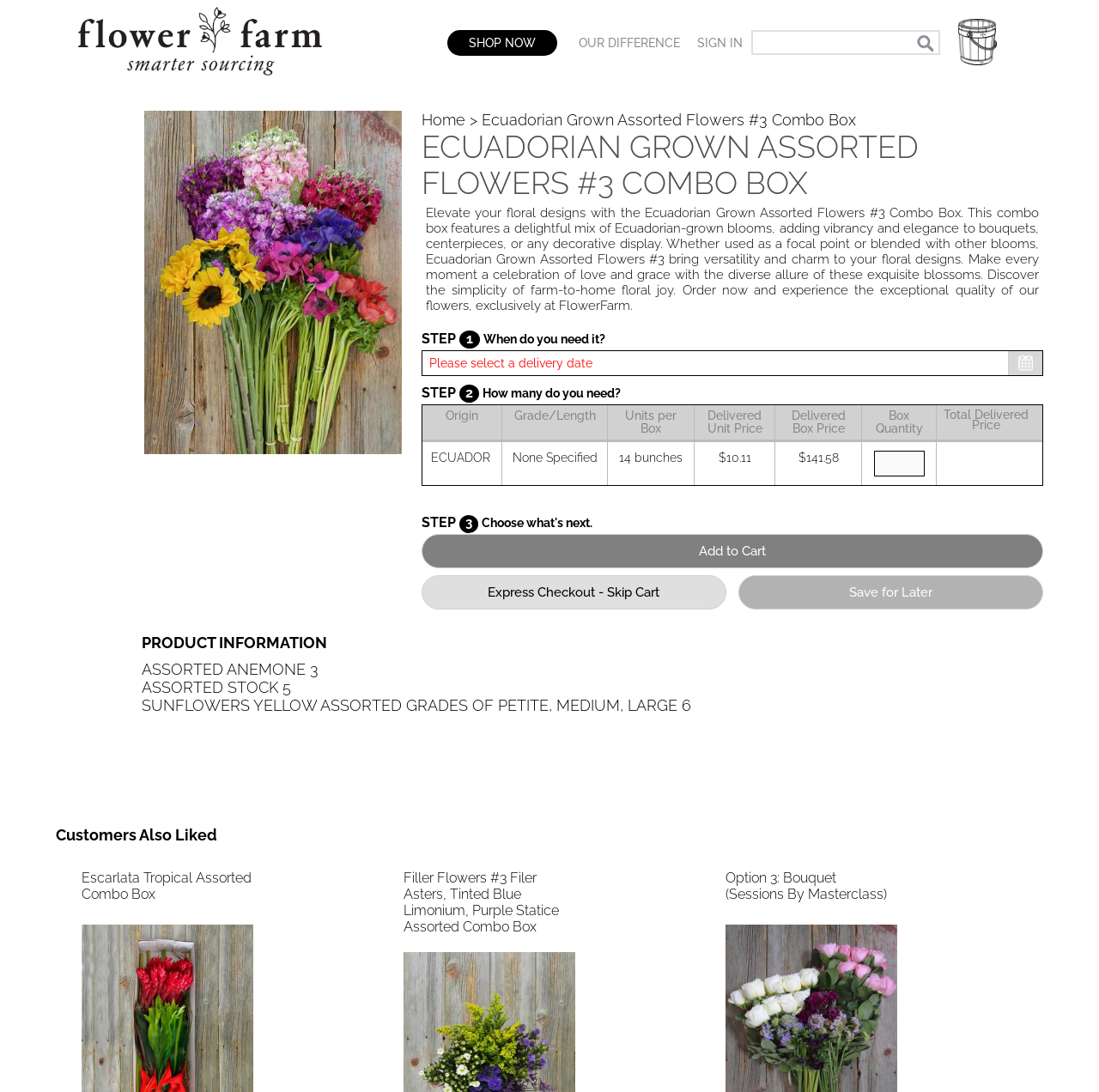Provide an in-depth caption for the contents of the webpage.

This webpage is about a wholesale combo box of Ecuadorian grown assorted flowers, specifically the #3 Combo Box. At the top left, there is a logo of FlowerFarm Wholesale Flowers, which is an image with a link to the website's homepage. Next to it, there is a "SHOP NOW" button. On the top right, there are links to "OUR DIFFERENCE" and "SIGN IN" buttons, as well as a search bar.

Below the top navigation, there is a large image of the Ecuadorian Grown Assorted Flowers #3 Combo Box. To the right of the image, there is a heading with the product name and a brief description of the product. The description explains that the combo box features a mix of Ecuadorian-grown blooms, which can add vibrancy and elegance to bouquets, centerpieces, or decorative displays.

Under the product description, there are three steps to order the product. Step 1 asks when the product is needed, and there is a text box to input the delivery date. Step 2 asks how many units are needed, and there is a table with product information, including origin, grade/length, units per box, delivered unit price, delivered box price, box quantity, and total delivered price.

Below the product information table, there are three buttons: "Add to Cart", "Express Checkout - Skip Cart", and "Save for Later". To the right of these buttons, there is a section with product information, including a list of the flowers included in the combo box.

At the bottom of the page, there is a section titled "Customers Also Liked", which lists three other products: Escarlata Tropical Assorted Combo Box, Filler Flowers #3 Filer Asters, Tinted Blue Limonium, Purple Statice Assorted Combo Box, and Option 3: Bouquet (Sessions By Masterclass).